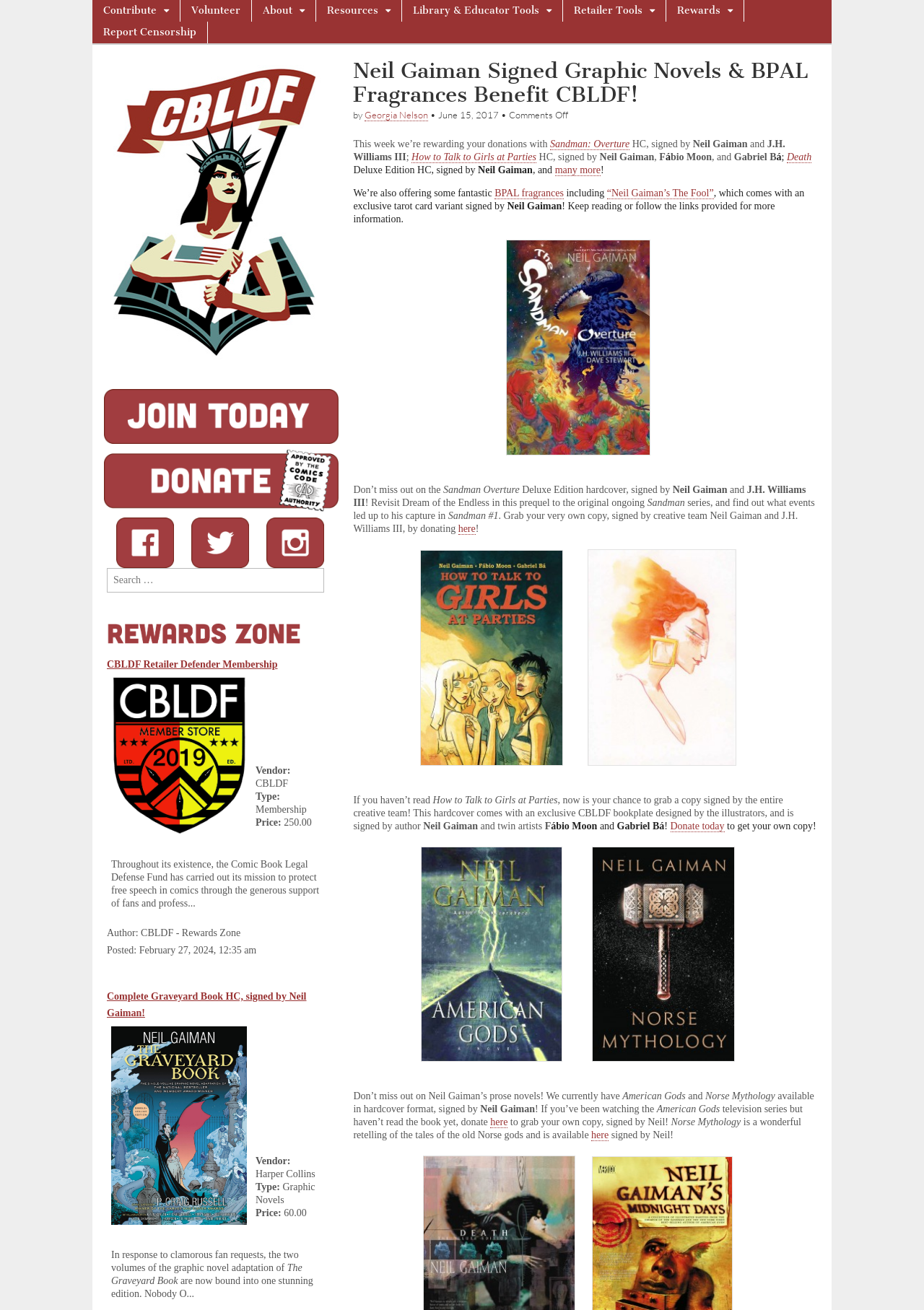Please identify the bounding box coordinates of the area that needs to be clicked to follow this instruction: "View the image of Smart Home".

None